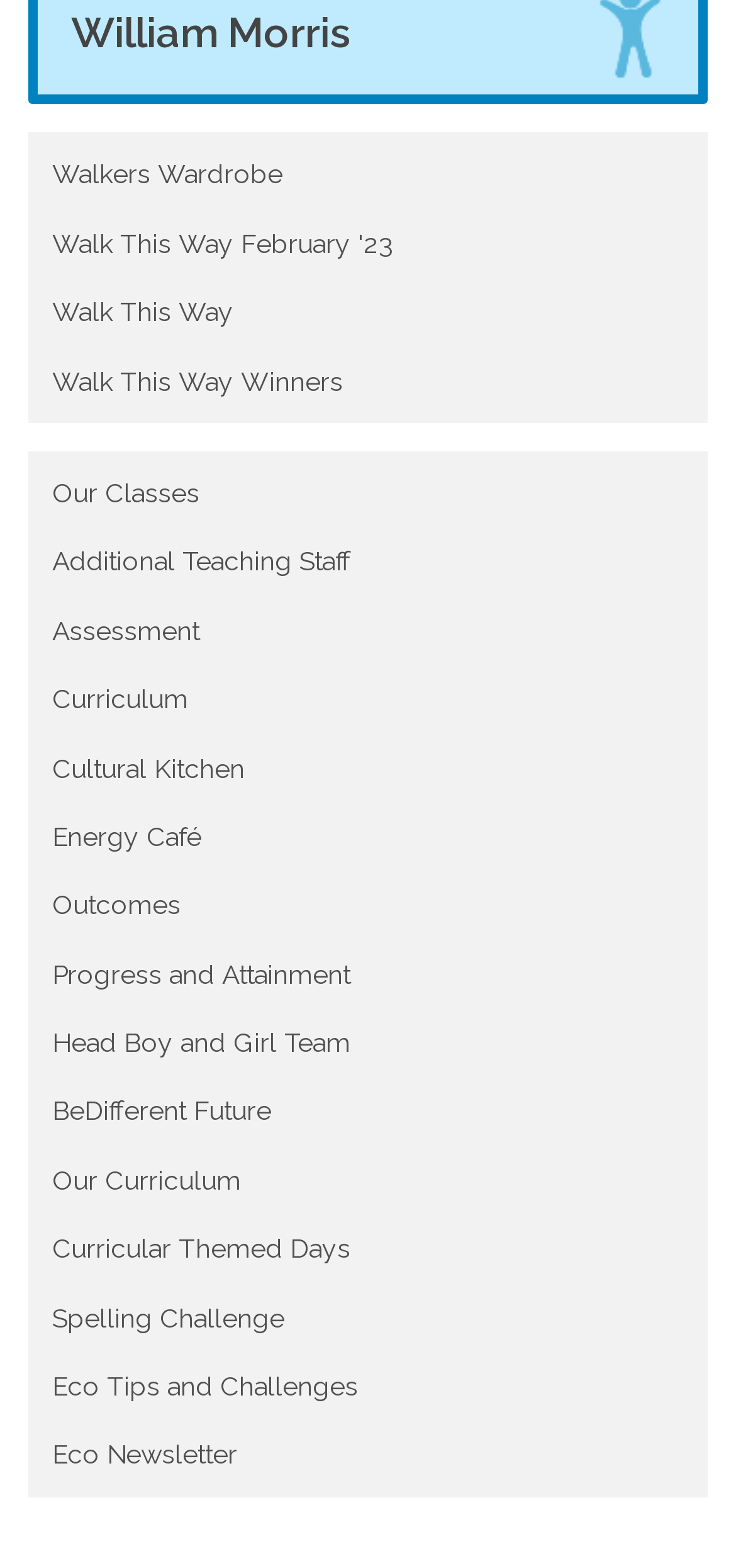Using the webpage screenshot, find the UI element described by Assessment. Provide the bounding box coordinates in the format (top-left x, top-left y, bottom-right x, bottom-right y), ensuring all values are floating point numbers between 0 and 1.

[0.049, 0.38, 0.951, 0.424]